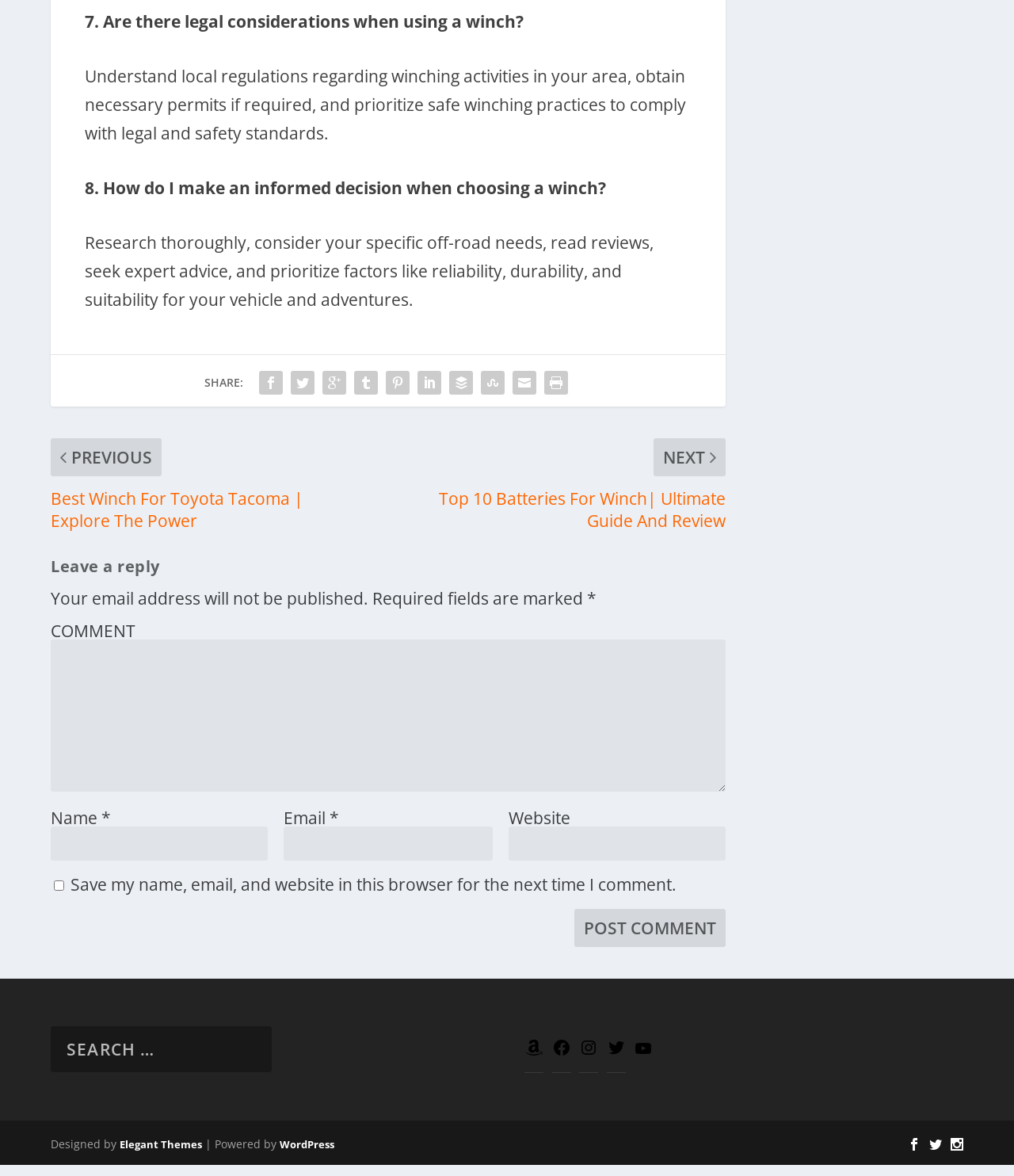Locate the bounding box coordinates of the element I should click to achieve the following instruction: "Enter your name".

[0.05, 0.712, 0.264, 0.741]